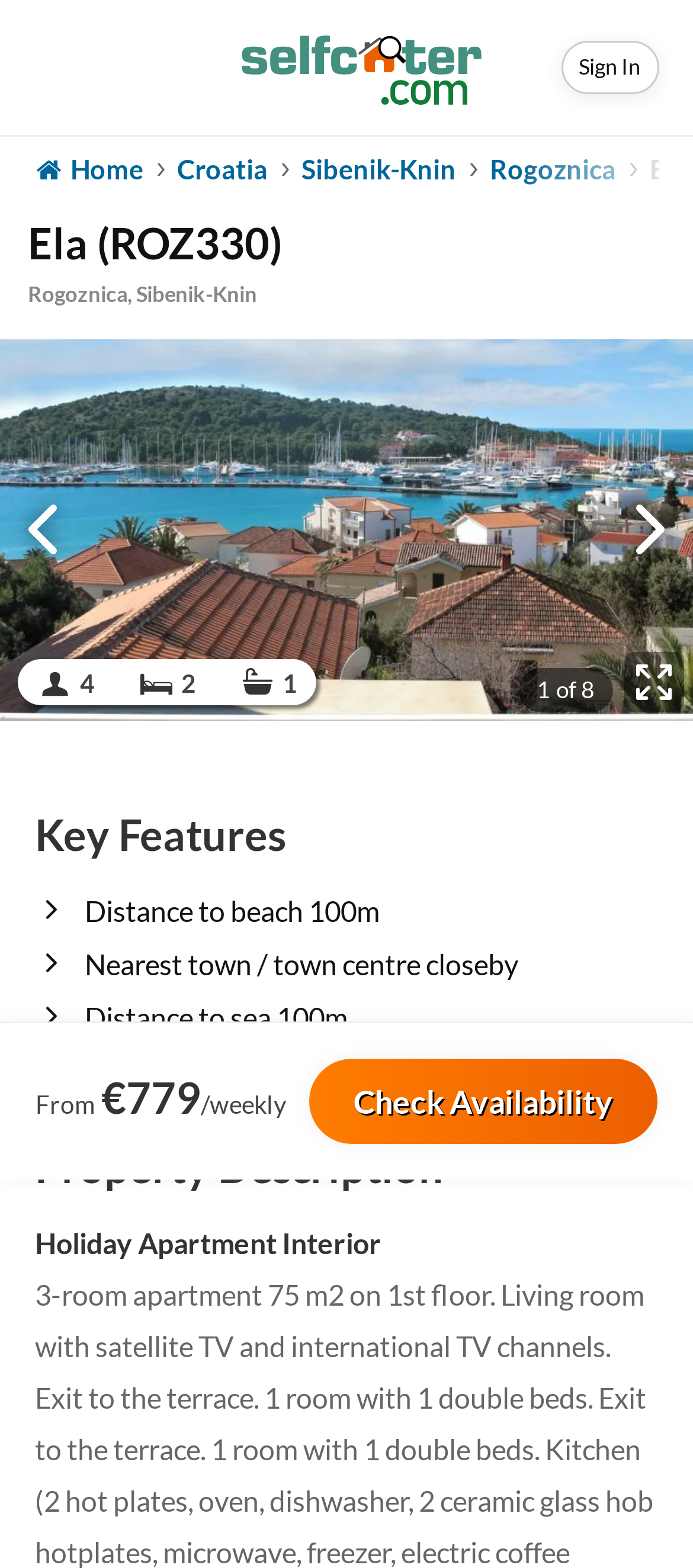Determine the bounding box coordinates of the area to click in order to meet this instruction: "View full screen photos of Ela (ROZ330)".

[0.9, 0.415, 0.987, 0.454]